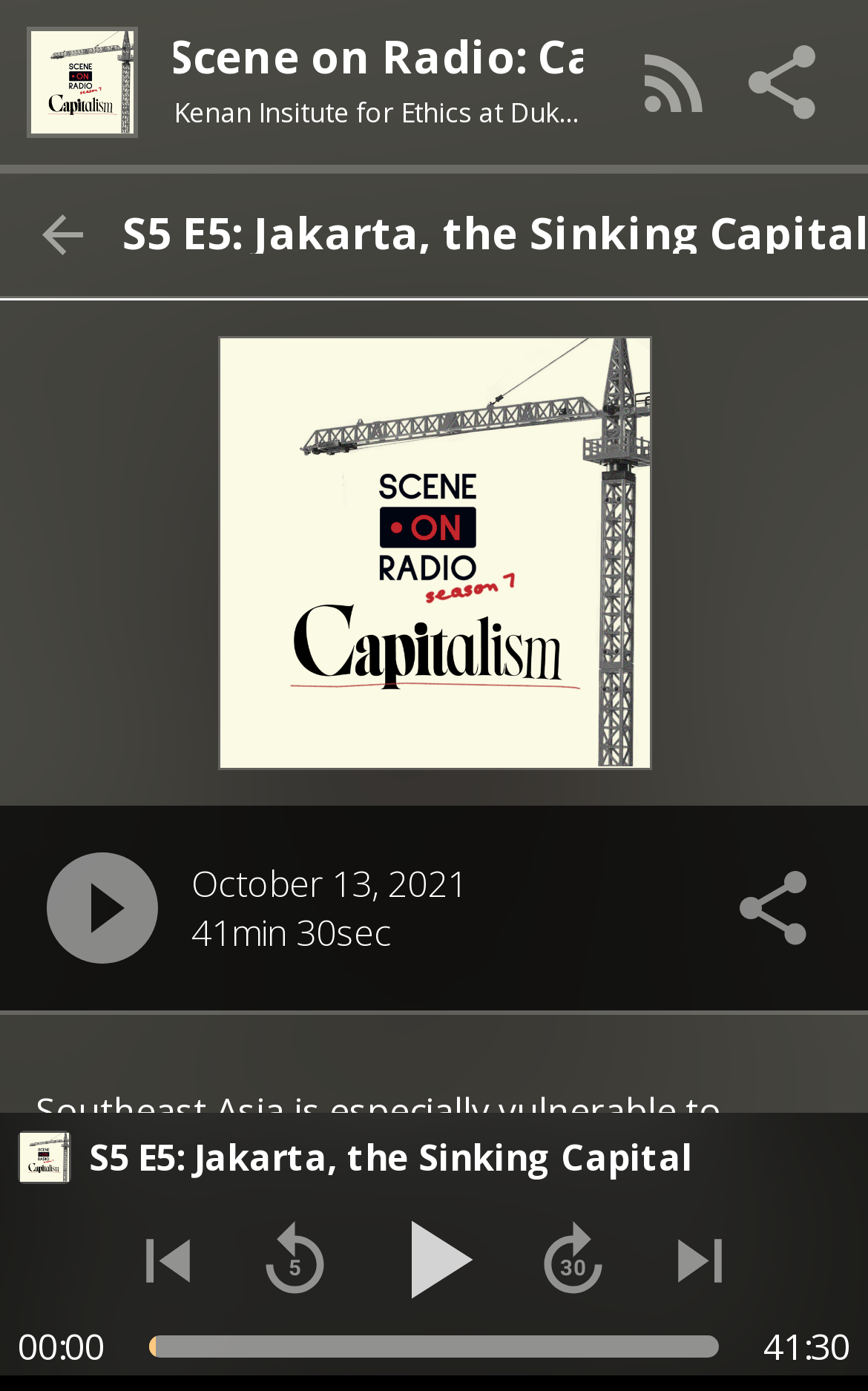Determine the bounding box coordinates of the section I need to click to execute the following instruction: "View terms and conditions". Provide the coordinates as four float numbers between 0 and 1, i.e., [left, top, right, bottom].

None